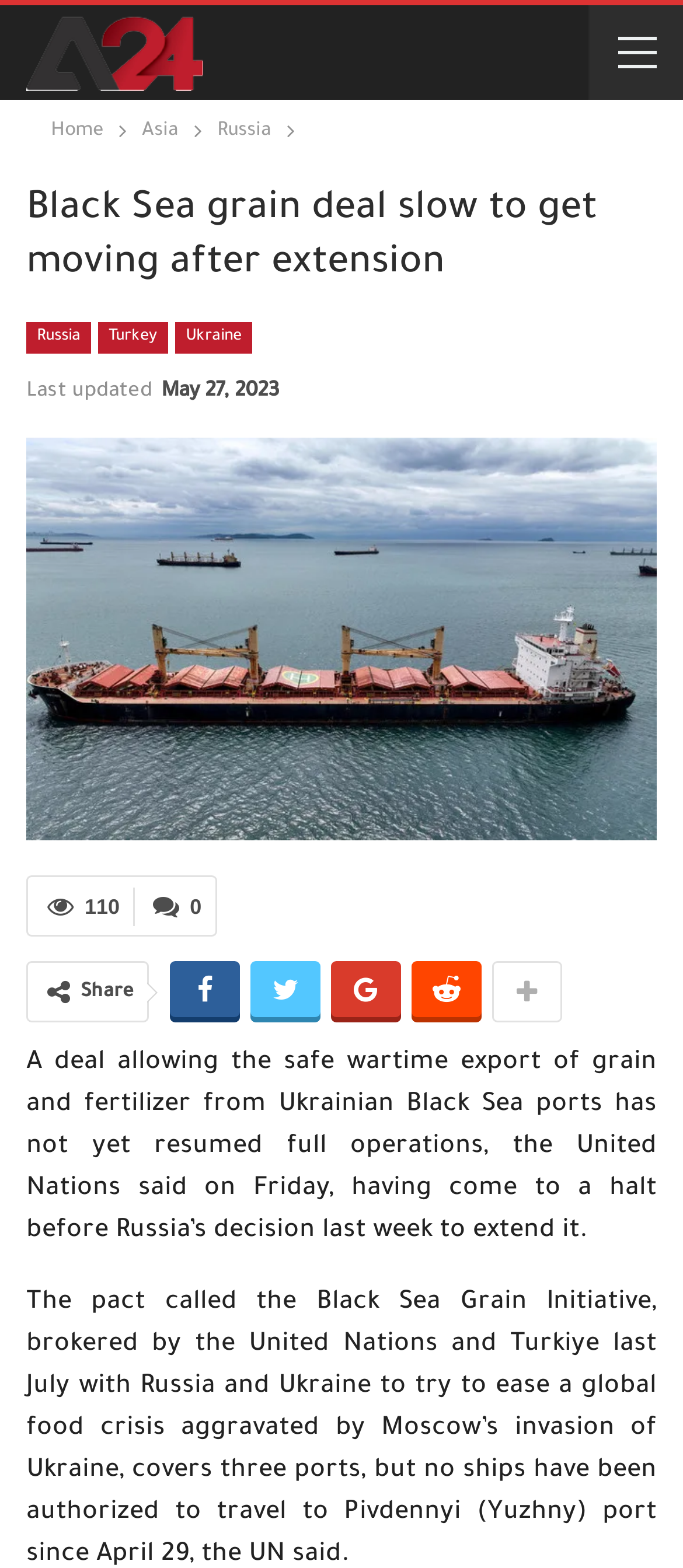Please find and provide the title of the webpage.

Black Sea grain deal slow to get moving after extension